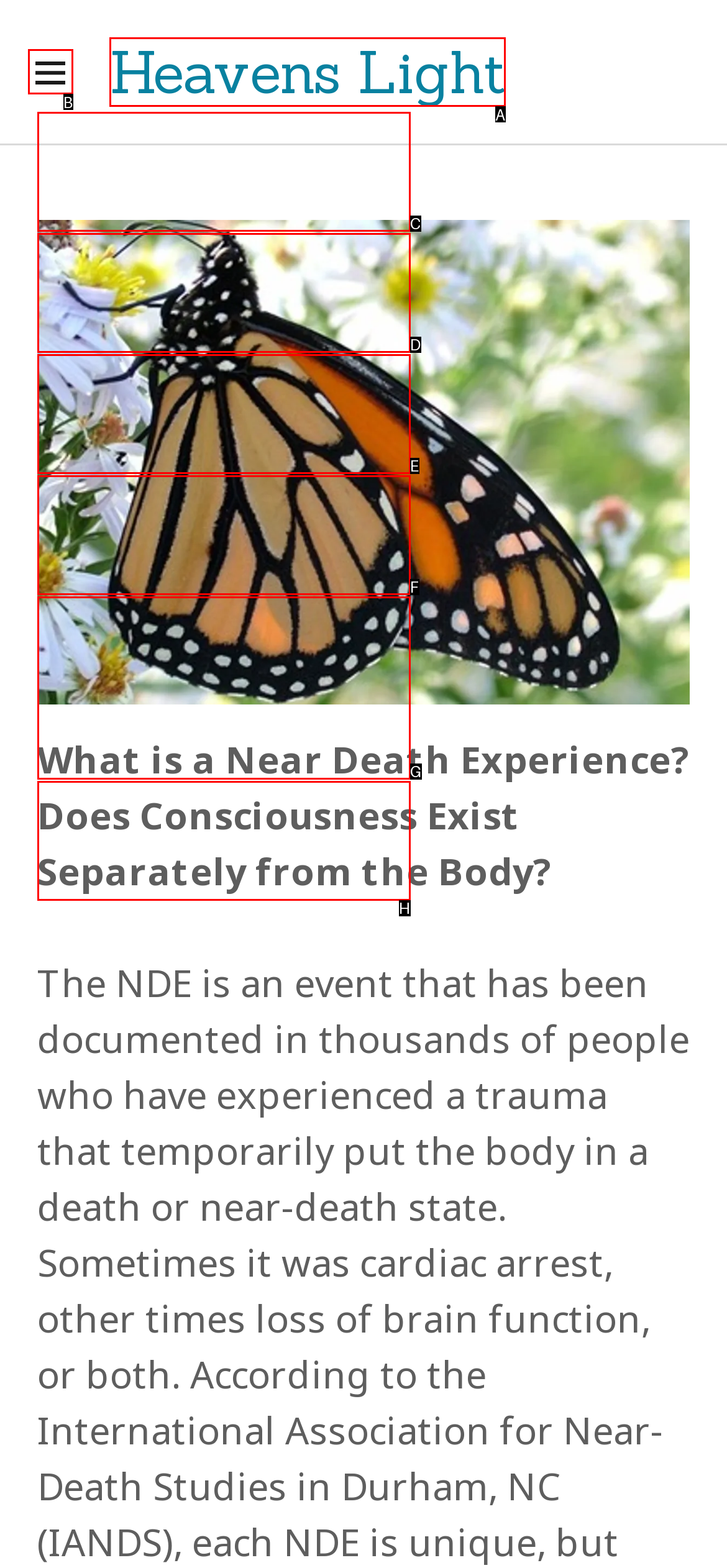What option should I click on to execute the task: Go to Heavens Light homepage? Give the letter from the available choices.

A